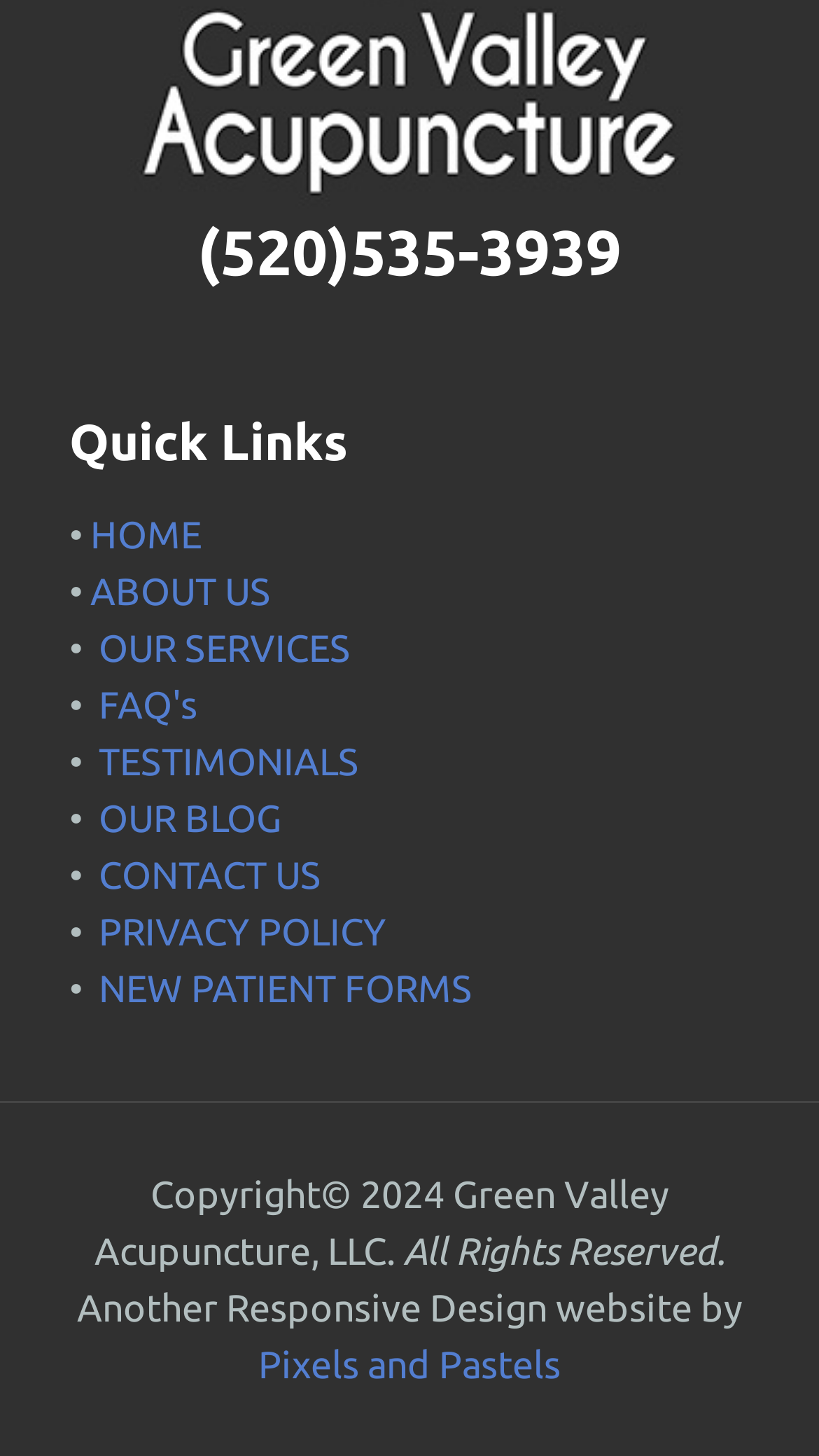What is the year of copyright mentioned on the webpage?
Provide an in-depth and detailed answer to the question.

The year of copyright is mentioned in a static text element at the bottom of the webpage, with a bounding box of [0.115, 0.805, 0.817, 0.872], and is part of the copyright notice.